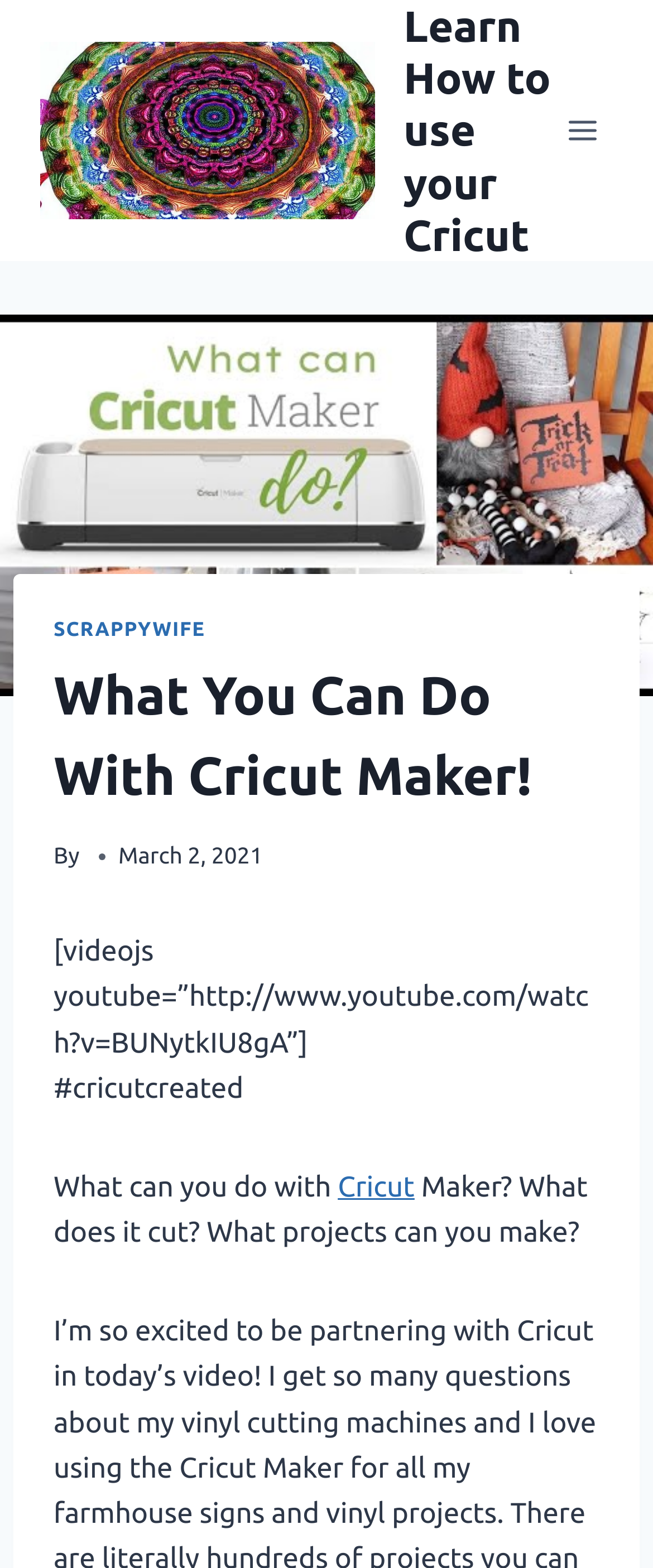Please reply with a single word or brief phrase to the question: 
What is the topic of the article?

Cricut Maker